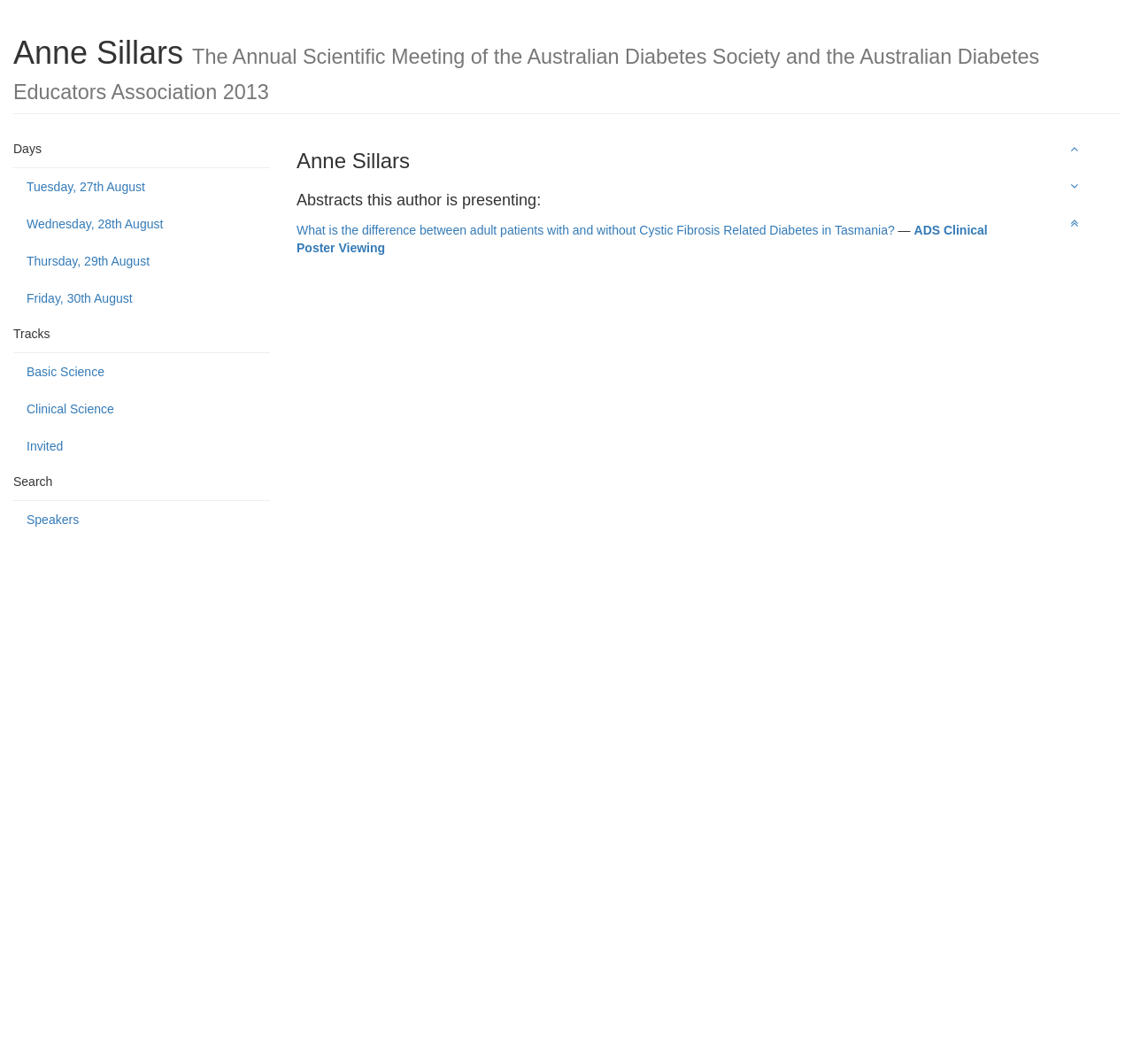Please identify the bounding box coordinates of the element's region that needs to be clicked to fulfill the following instruction: "View the ADS Clinical Poster Viewing abstract". The bounding box coordinates should consist of four float numbers between 0 and 1, i.e., [left, top, right, bottom].

[0.262, 0.21, 0.872, 0.24]